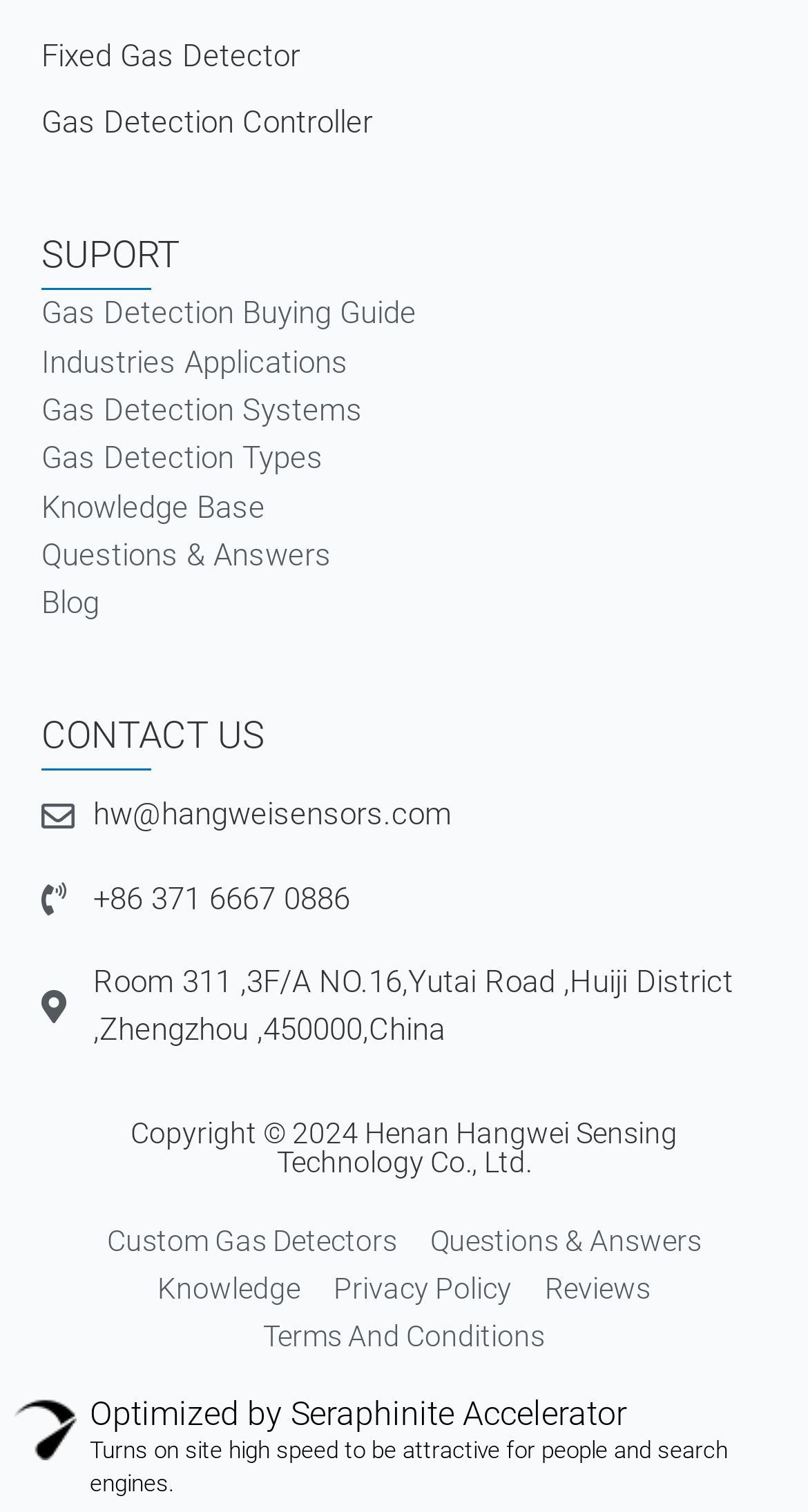Answer the question below using just one word or a short phrase: 
How many links are there in the 'SUPPORT' section?

7